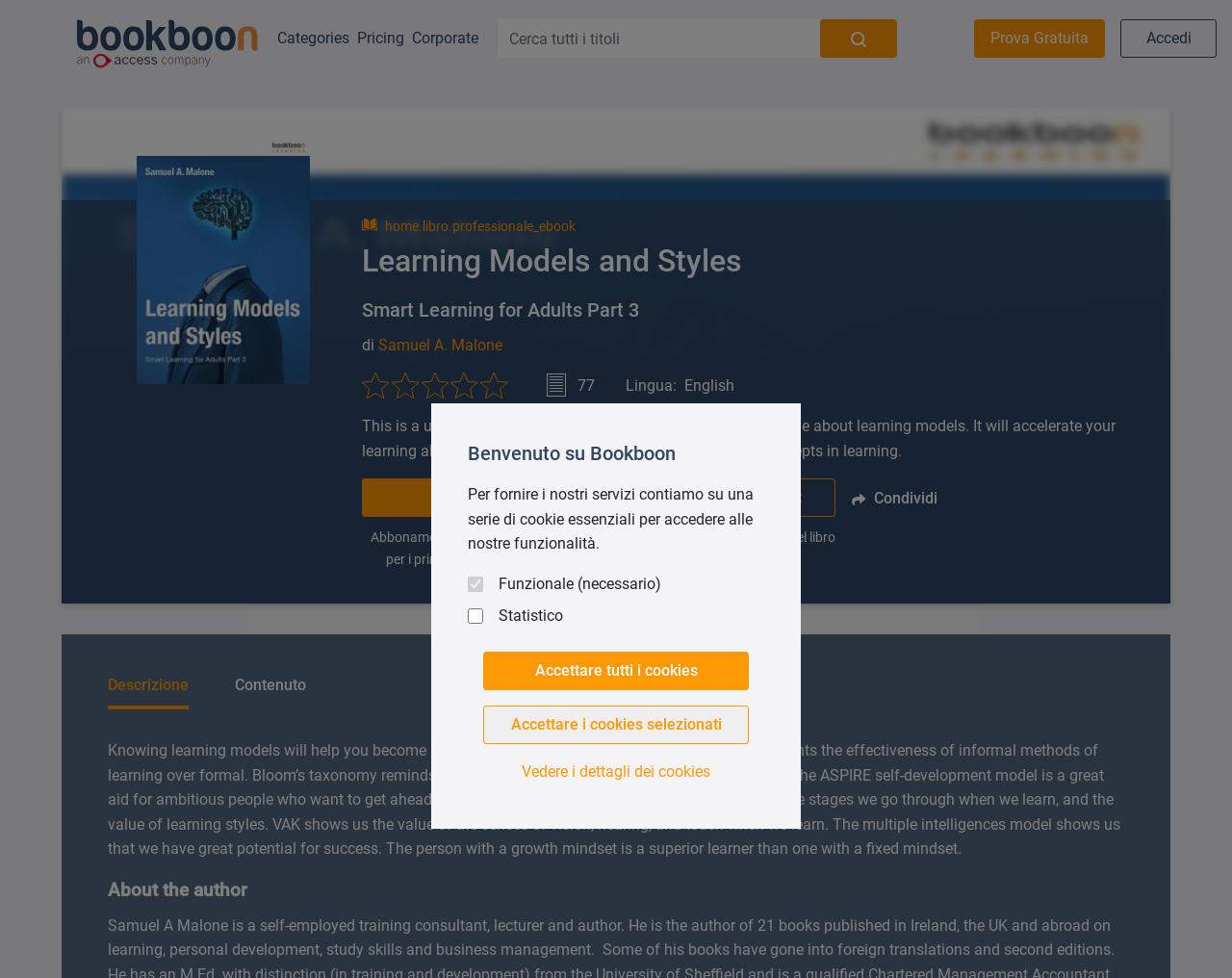For the element described, predict the bounding box coordinates as (top-left x, top-left y, bottom-right x, bottom-right y). All values should be between 0 and 1. Element description: Categories

[0.225, 0.027, 0.284, 0.052]